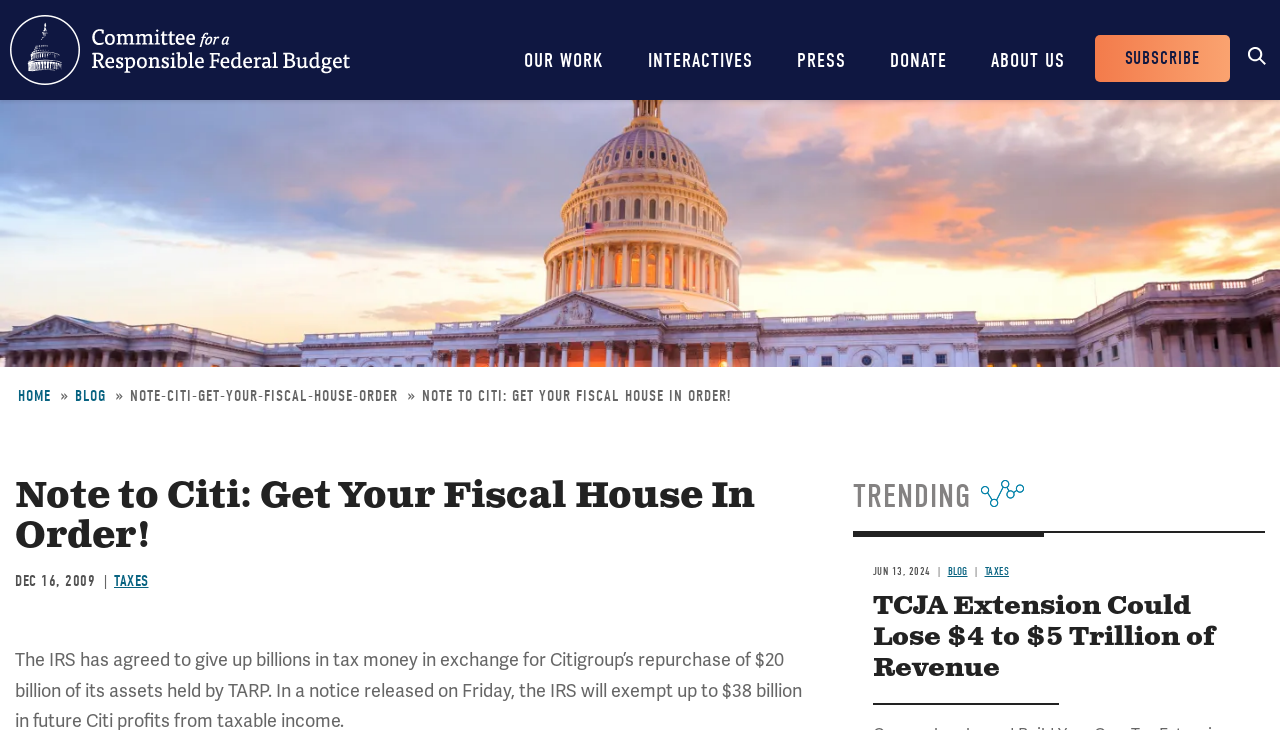Your task is to extract the text of the main heading from the webpage.

Note to Citi: Get Your Fiscal House In Order!